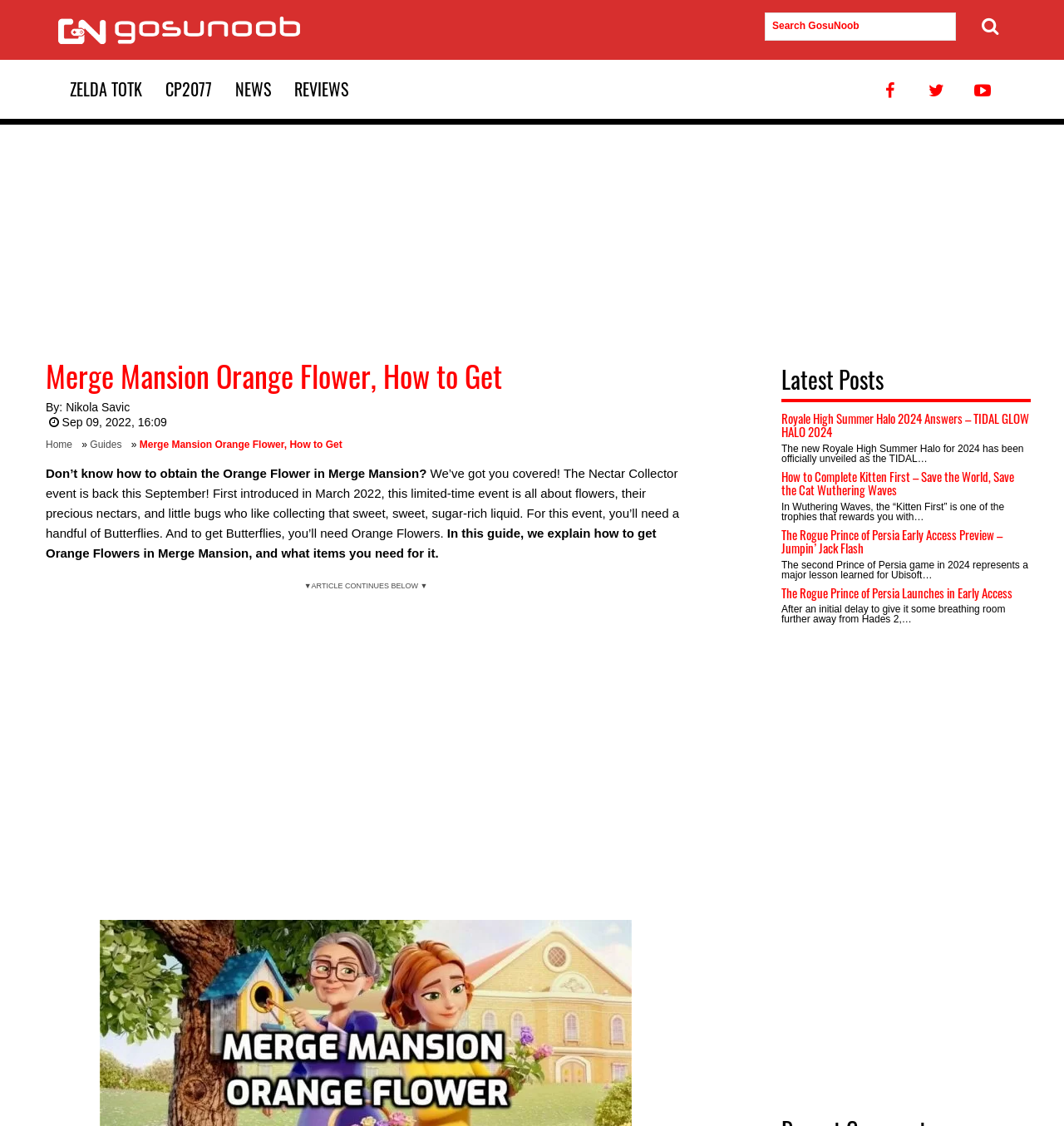Describe all significant elements and features of the webpage.

This webpage is a guide on how to get the Orange Flower in Merge Mansion, a video game. At the top, there is a header section with a logo and a search bar on the right side. Below the header, there are several links to other game guides and news articles, including Zelda, CP2077, and NEWS. 

The main content of the webpage is divided into two sections. On the left side, there is a guide on how to get the Orange Flower in Merge Mansion, written by Nikola Savic. The guide explains that the Nectar Collector event is back in September and provides information on how to obtain Orange Flowers and what items are needed. 

On the right side, there is a section titled "Latest Posts" with several news articles and guides related to other video games, including Royale High Summer Halo 2024, Wuthering Waves, and The Rogue Prince of Persia. Each article has a heading and a brief summary.